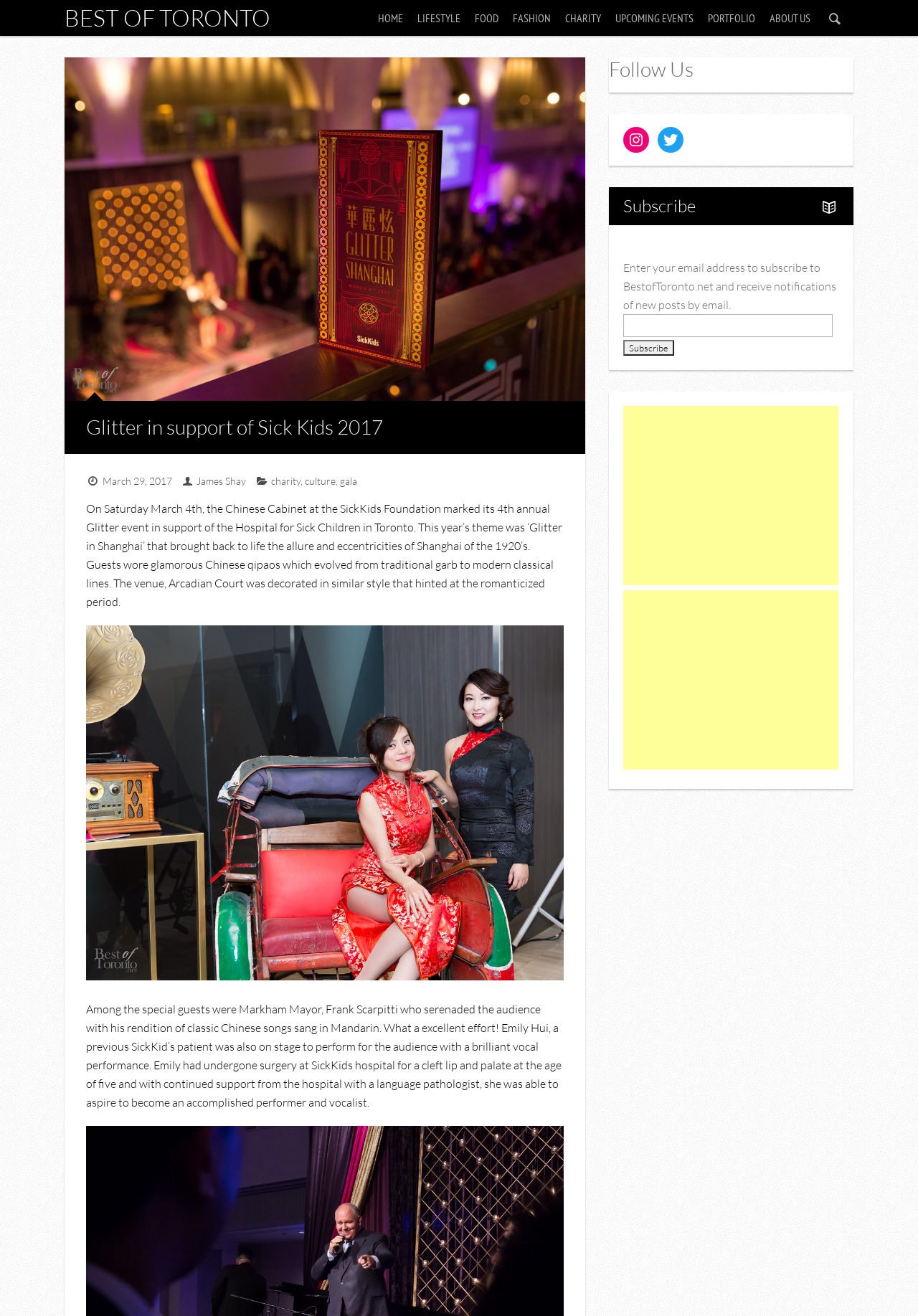Provide a comprehensive caption for the webpage.

The webpage is about the 4th annual Glitter event in support of the Hospital for Sick Children in Toronto, with a theme of "Glitter in Shanghai". At the top, there are several links to different sections of the website, including "HOME", "LIFESTYLE", "FOOD", "FASHION", "CHARITY", "UPCOMING EVENTS", "PORTFOLIO", and "ABOUT US". 

Below the links, there is a heading that reads "Glitter in support of Sick Kids 2017" followed by a link with the same text. To the right of the heading, there is a date "March 29, 2017" and several links to tags such as "James Shay", "charity", "culture", and "gala". 

The main content of the webpage is a paragraph of text that describes the event, including the theme, the decorations, and the guests who attended. The text also mentions the performances of Markham Mayor Frank Scarpitti and Emily Hui, a previous SickKid's patient. 

Below the main content, there is a link to an image or a video. 

On the right side of the webpage, there are several sections. The first section is headed "Follow Us" and contains links to Instagram and Twitter. The second section is headed "Subscribe" and allows users to enter their email address to receive notifications of new posts. There are also two advertisements in the form of iframes below the subscription section.